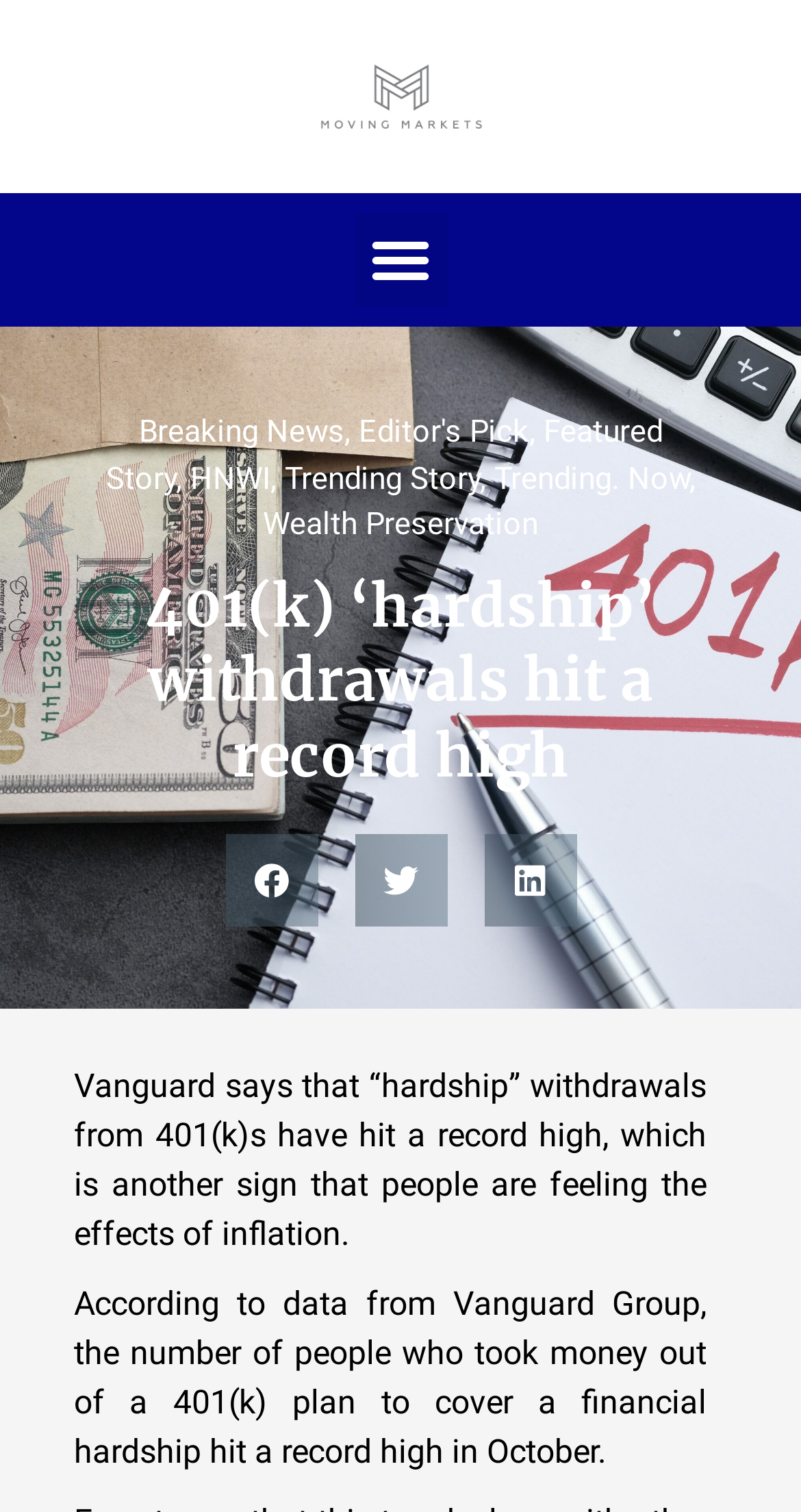Locate the bounding box coordinates of the element I should click to achieve the following instruction: "Share on Facebook".

[0.281, 0.552, 0.396, 0.613]